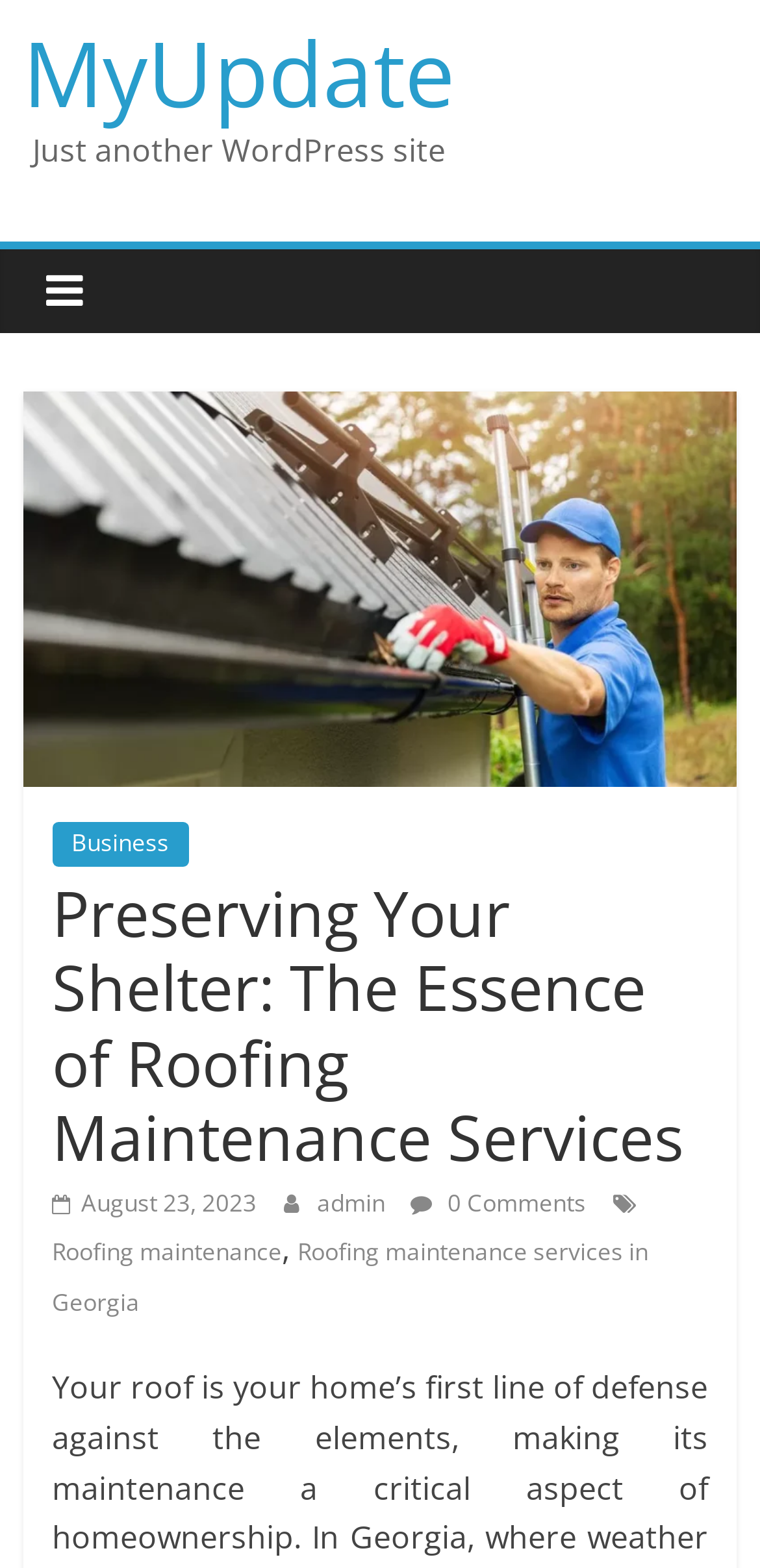Provide a brief response in the form of a single word or phrase:
How many comments does the article have?

0